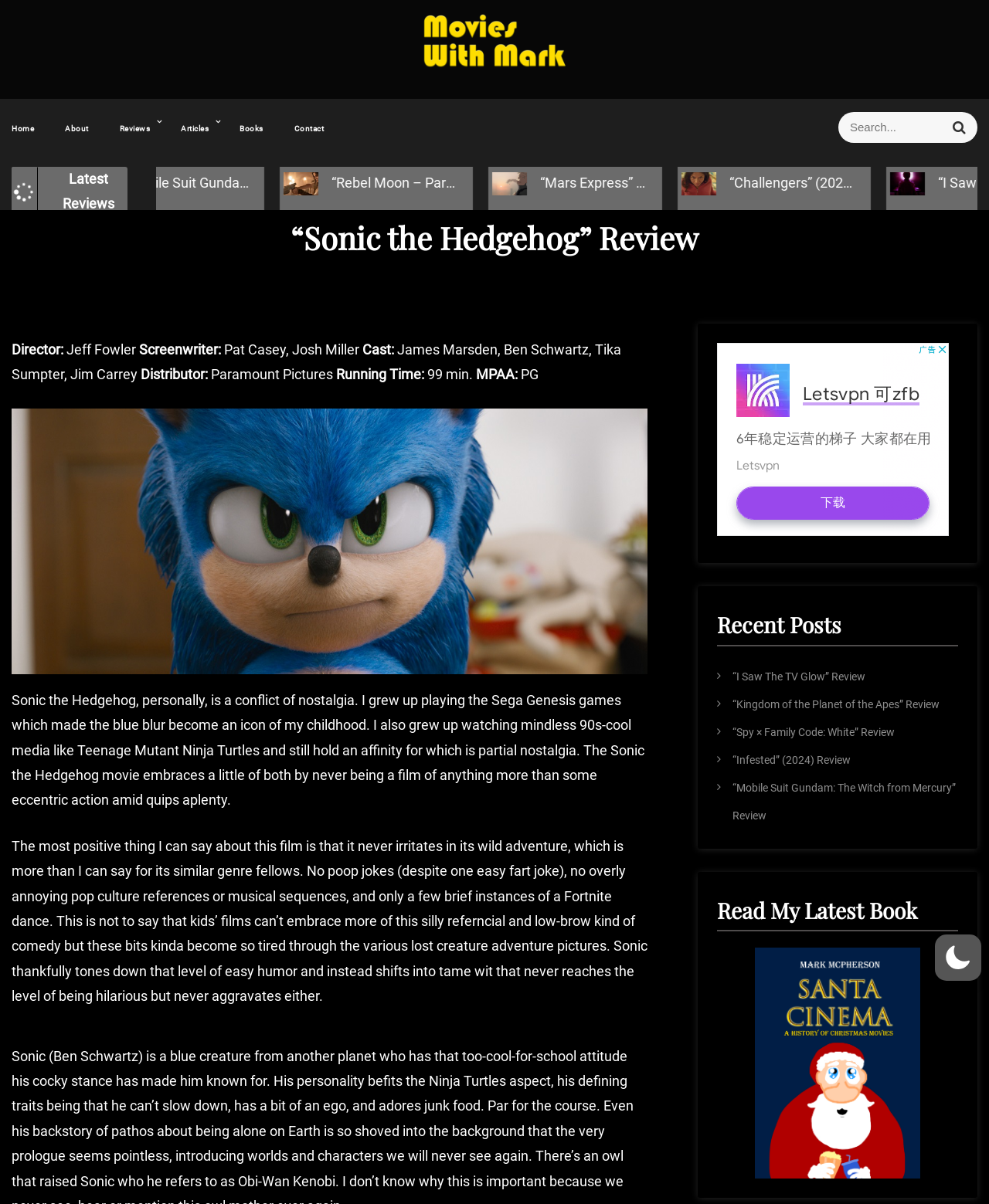What is the category of the link '“Challengers” (2024) Review'?
Refer to the image and provide a concise answer in one word or phrase.

Latest Reviews